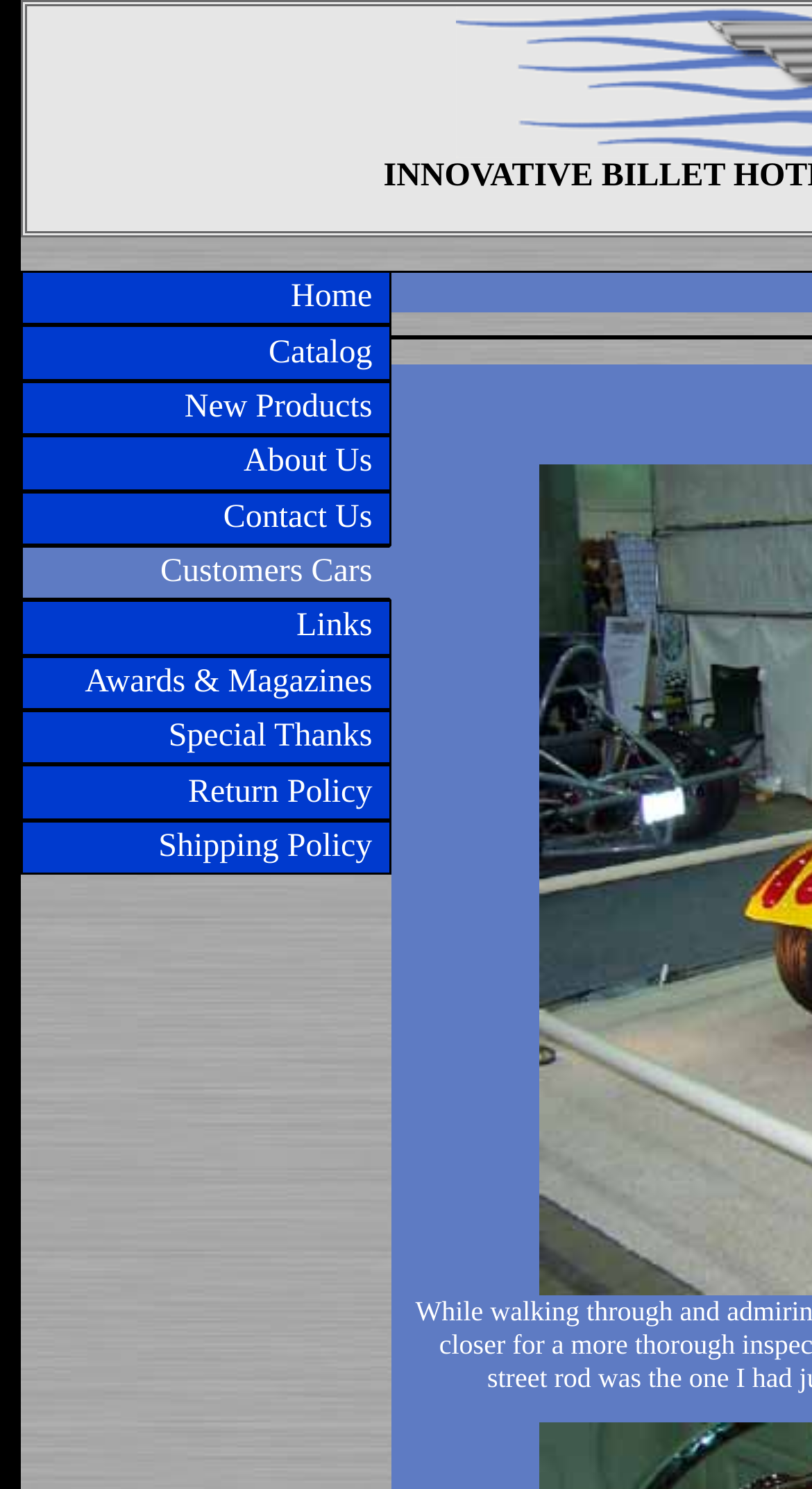Specify the bounding box coordinates of the region I need to click to perform the following instruction: "check new products". The coordinates must be four float numbers in the range of 0 to 1, i.e., [left, top, right, bottom].

[0.025, 0.256, 0.482, 0.292]